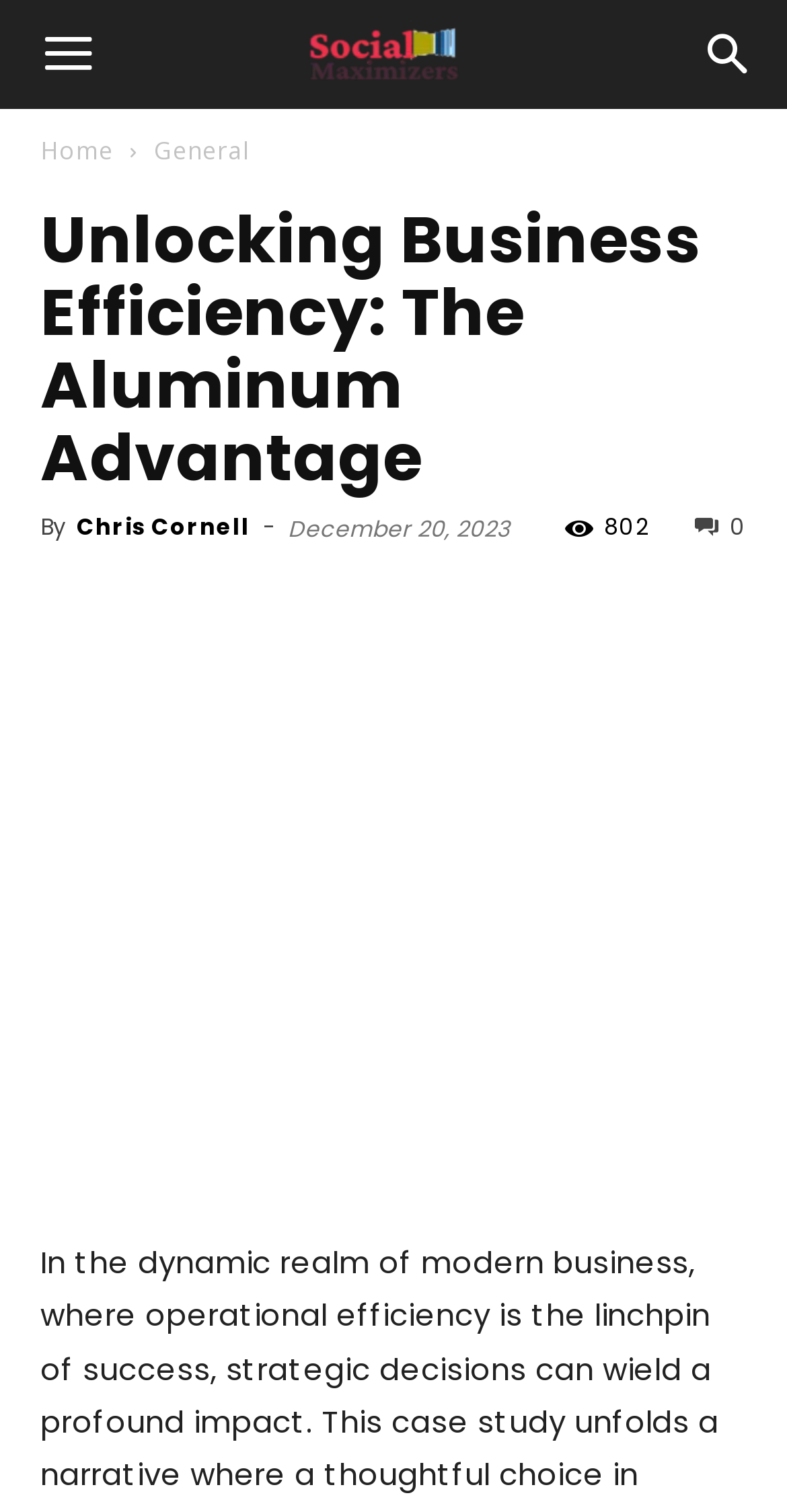Locate the bounding box coordinates of the element that should be clicked to fulfill the instruction: "Go to the home page".

[0.051, 0.088, 0.144, 0.111]